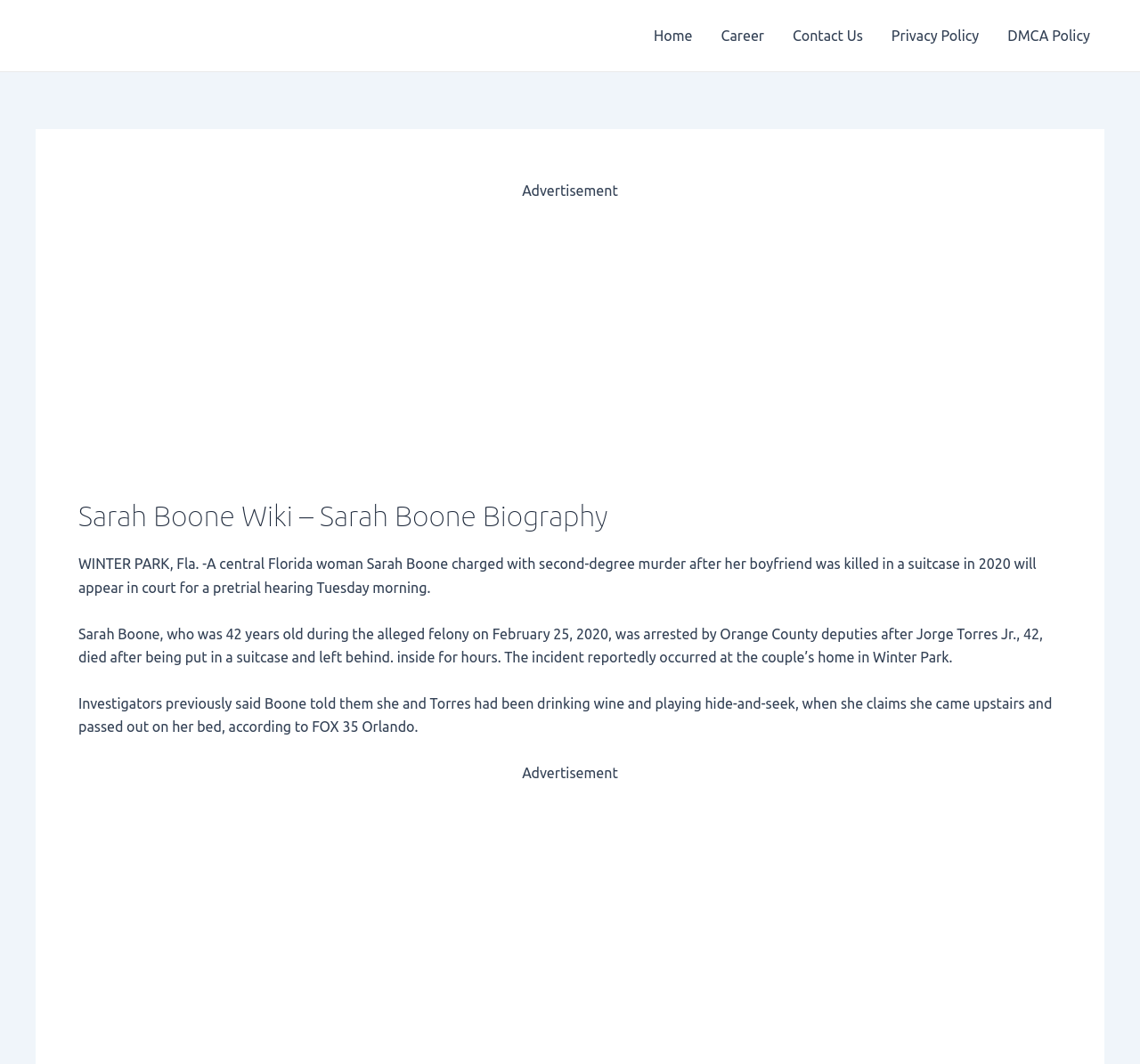Illustrate the webpage thoroughly, mentioning all important details.

The webpage is about Sarah Boone, a central Florida woman charged with second-degree murder after her boyfriend was killed in a suitcase in 2020. At the top of the page, there is a navigation menu with five links: Home, Career, Contact Us, Privacy Policy, and DMCA Policy. Below the navigation menu, there is an advertisement on the left side of the page.

The main content of the page starts with a heading that reads "Sarah Boone Wiki – Sarah Boone Biography". Below the heading, there is a paragraph of text that summarizes the case, stating that Sarah Boone will appear in court for a pretrial hearing. The text also provides details about the incident, including the date and location of the alleged felony.

Following the first paragraph, there are two more paragraphs of text that provide additional information about the case. The first paragraph describes the circumstances surrounding the death of Jorge Torres Jr., including the fact that he was put in a suitcase and left inside for hours. The second paragraph quotes investigators, stating that Boone claimed she and Torres had been drinking wine and playing hide-and-seek before she passed out on her bed.

At the bottom of the page, there is another advertisement on the left side of the page, similar to the one at the top.